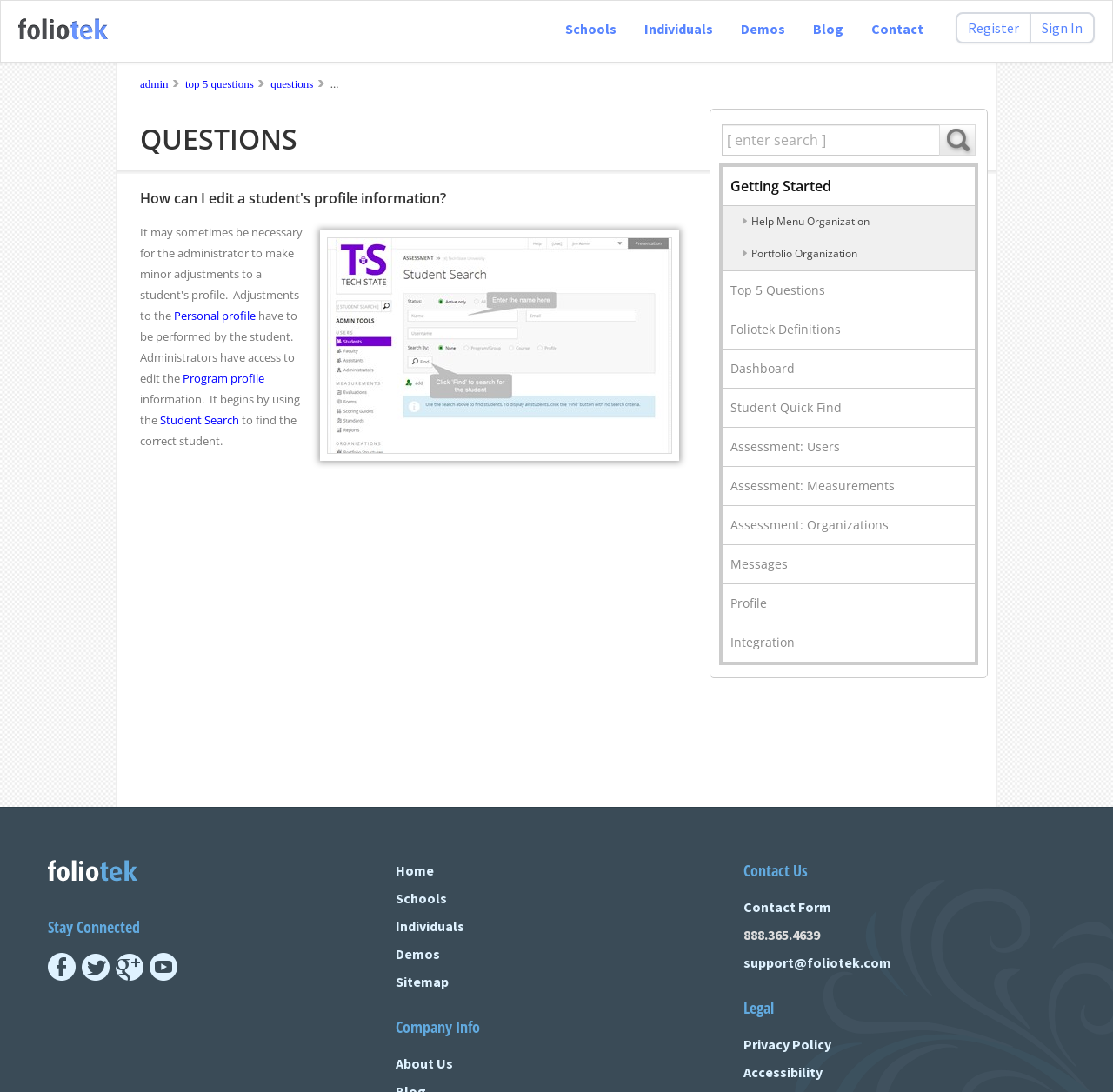Determine the bounding box coordinates for the clickable element to execute this instruction: "Click on the 'Go' button". Provide the coordinates as four float numbers between 0 and 1, i.e., [left, top, right, bottom].

[0.844, 0.113, 0.877, 0.142]